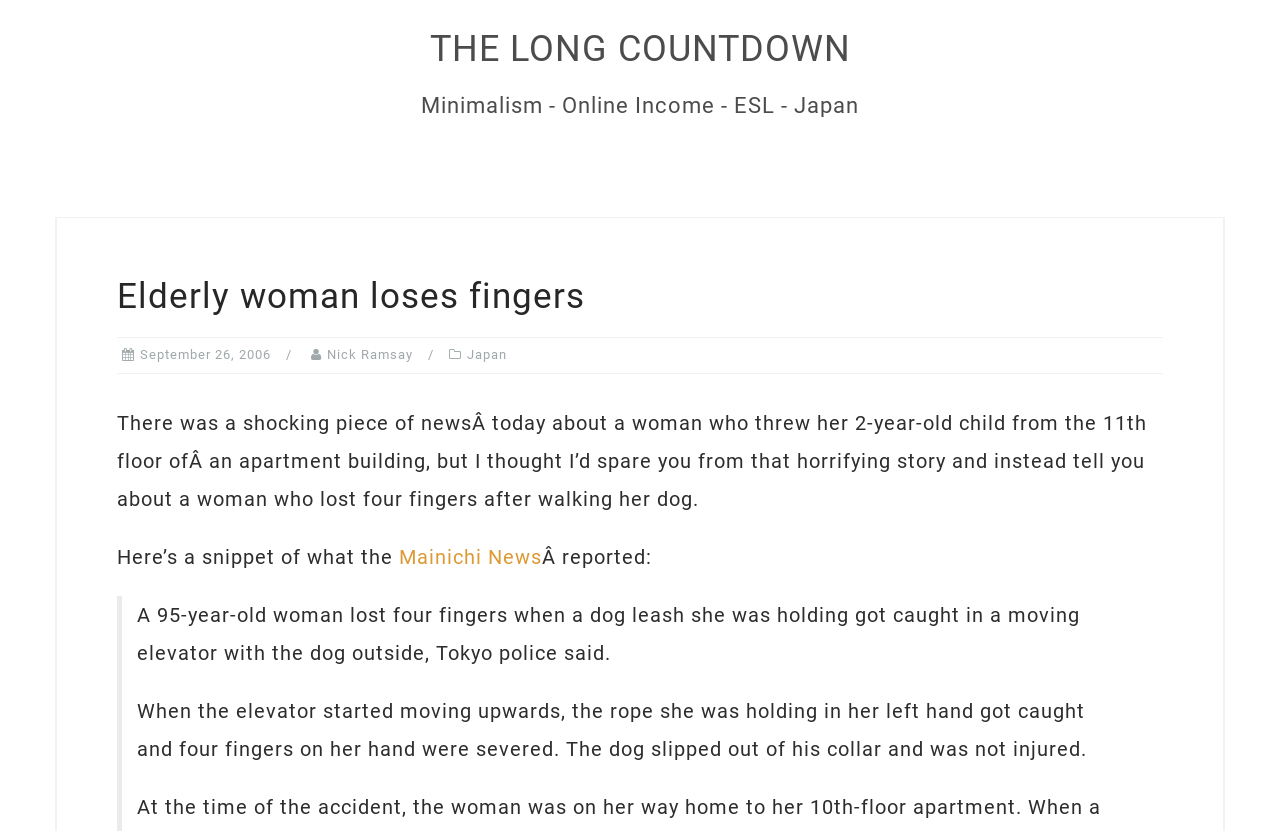For the following element description, predict the bounding box coordinates in the format (top-left x, top-left y, bottom-right x, bottom-right y). All values should be floating point numbers between 0 and 1. Description: Blog

None